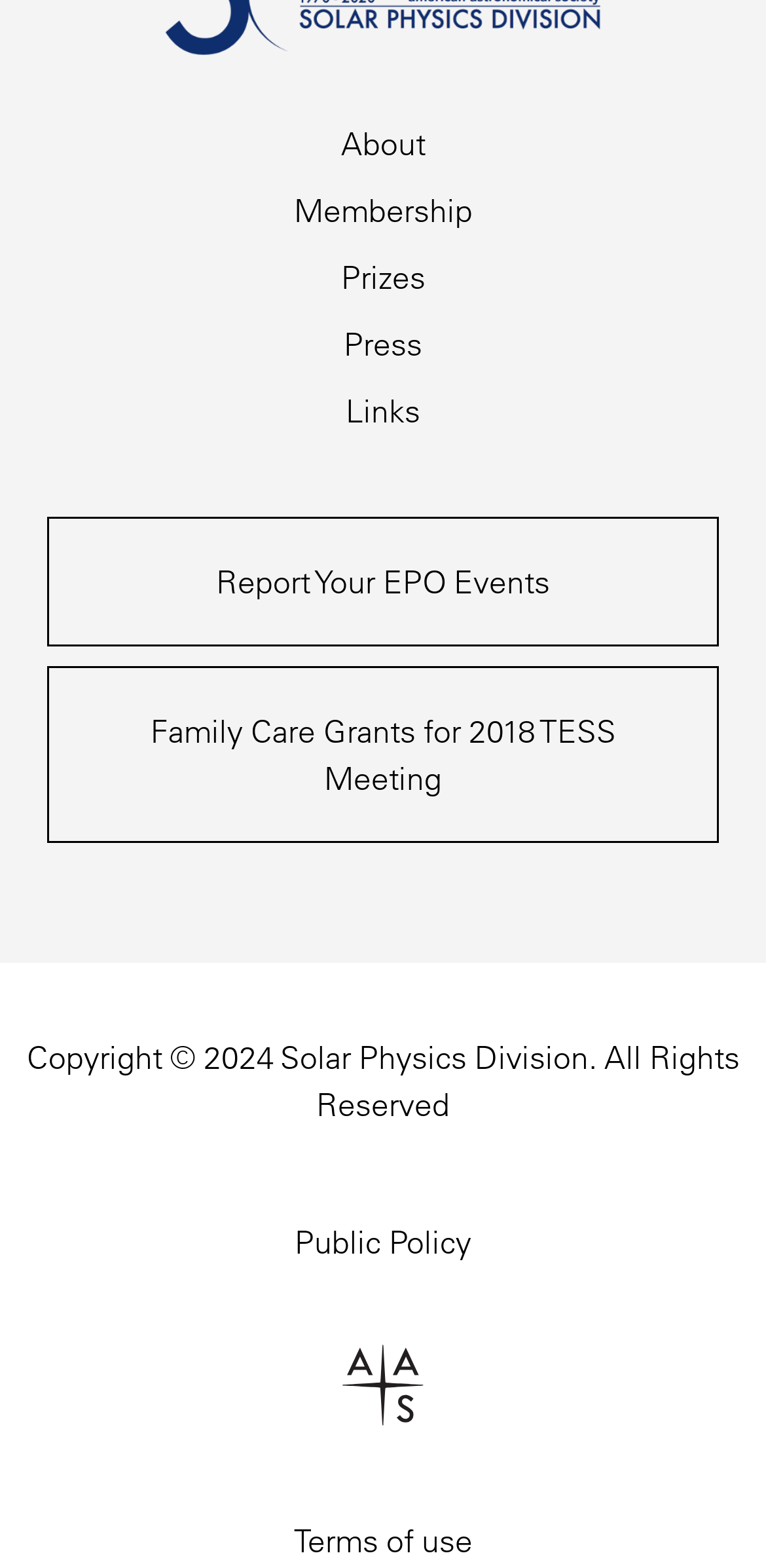Give a one-word or short phrase answer to this question: 
How many sections are there in the middle of the webpage?

2